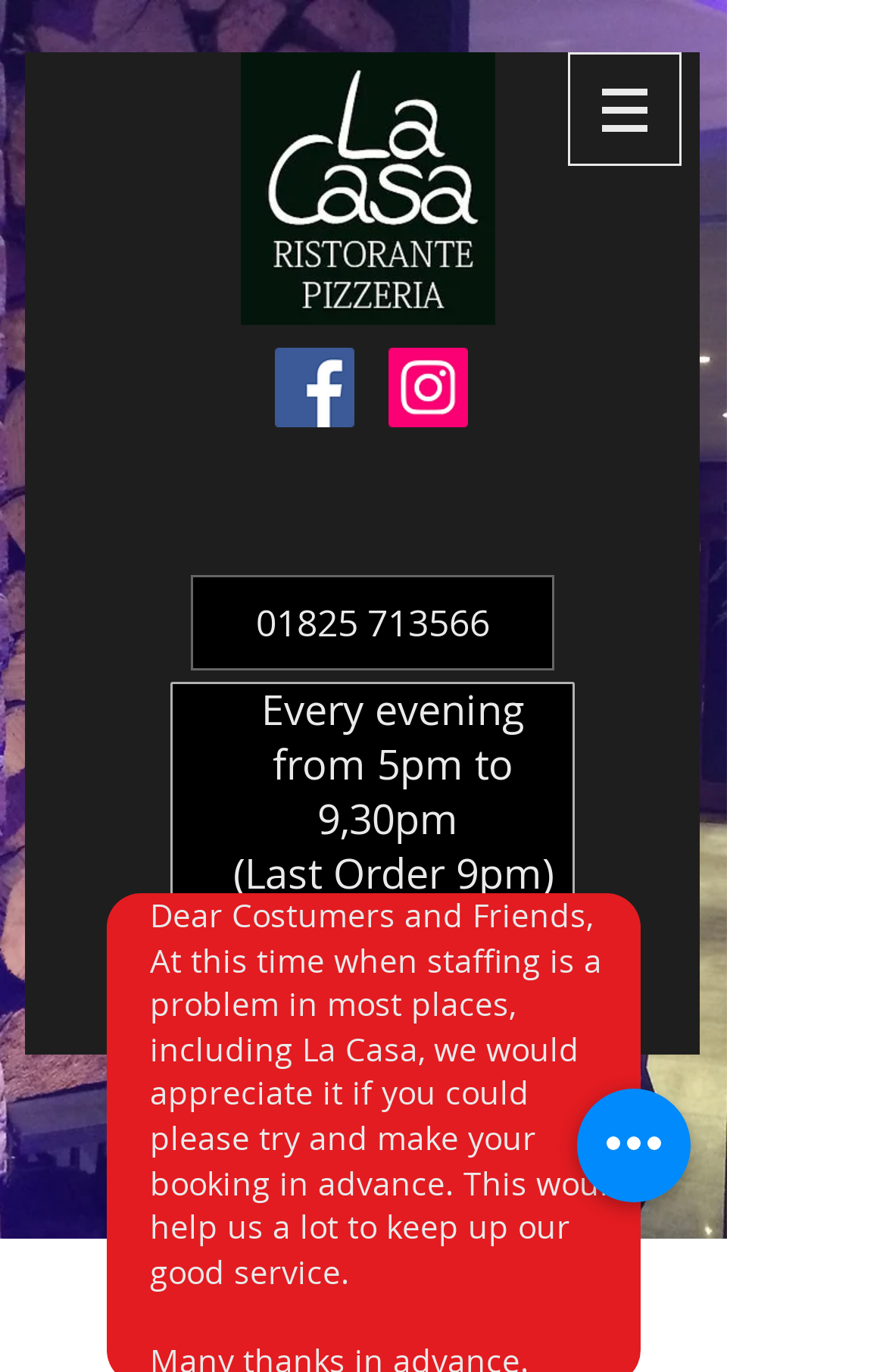Give a one-word or one-phrase response to the question: 
What social media platforms are available?

Facebook, Instagram